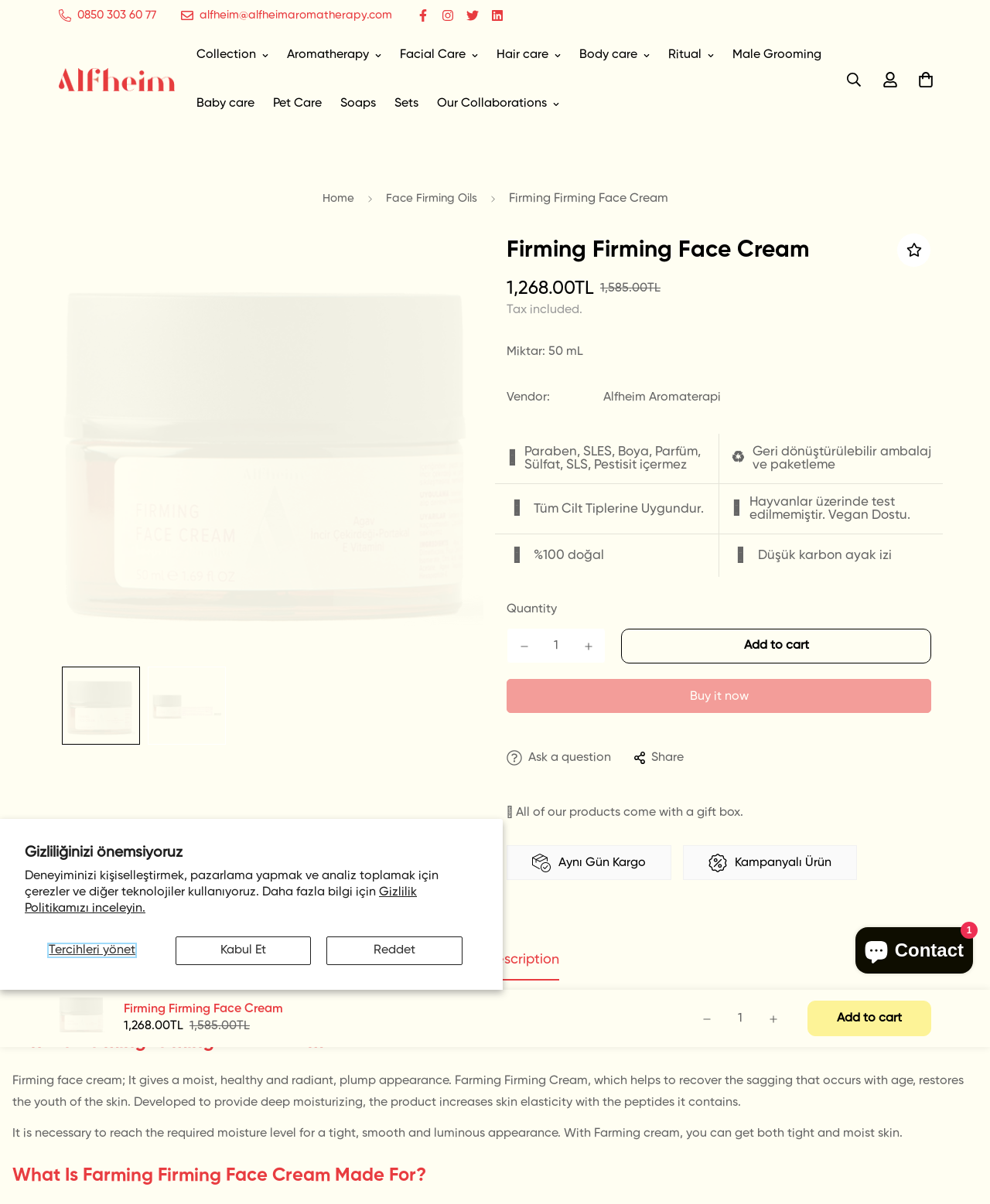What is the vendor of the product?
Look at the image and answer the question with a single word or phrase.

Alfheim Aromaterapi